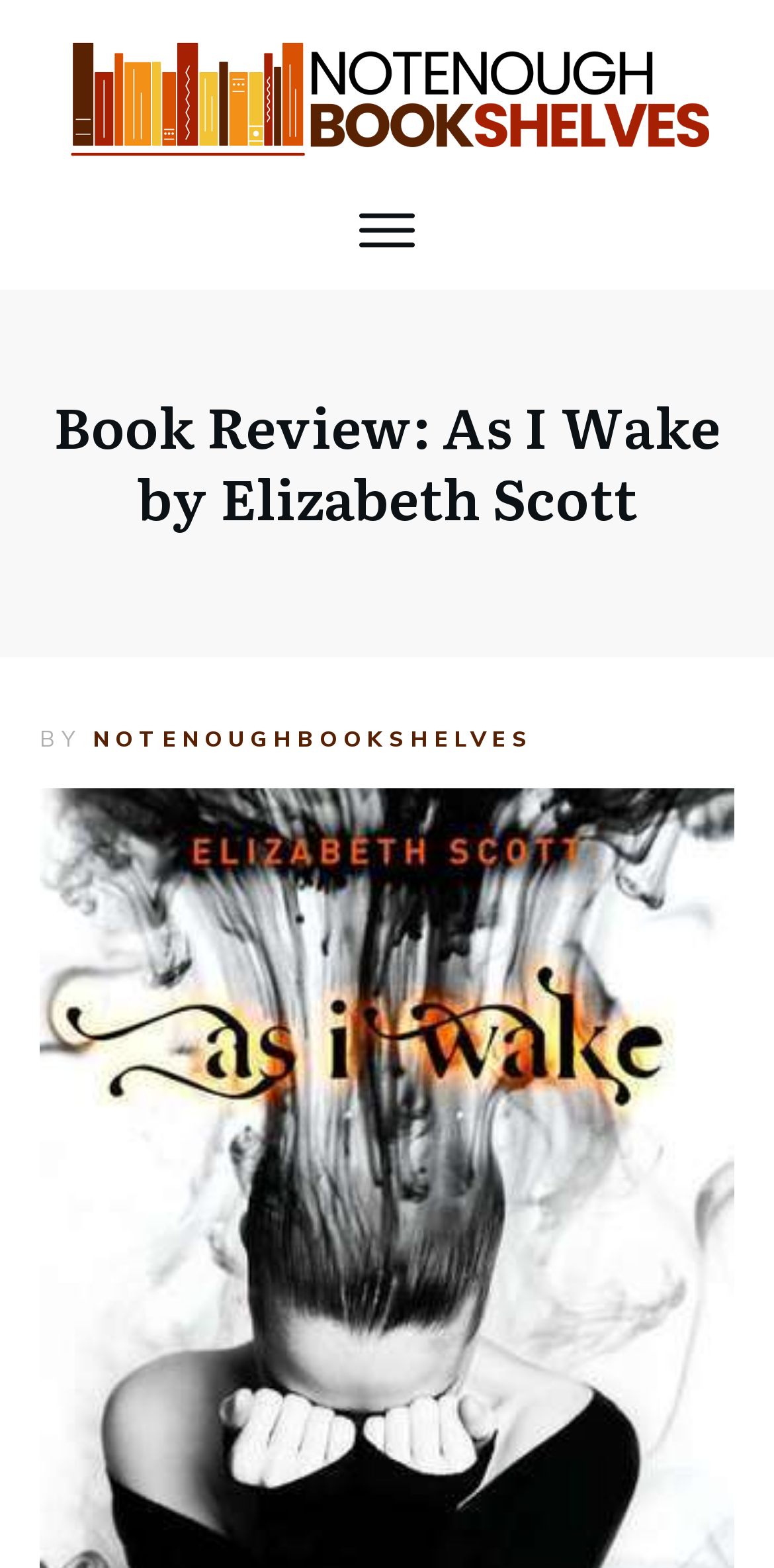What is the title of the book being reviewed?
Relying on the image, give a concise answer in one word or a brief phrase.

As I Wake